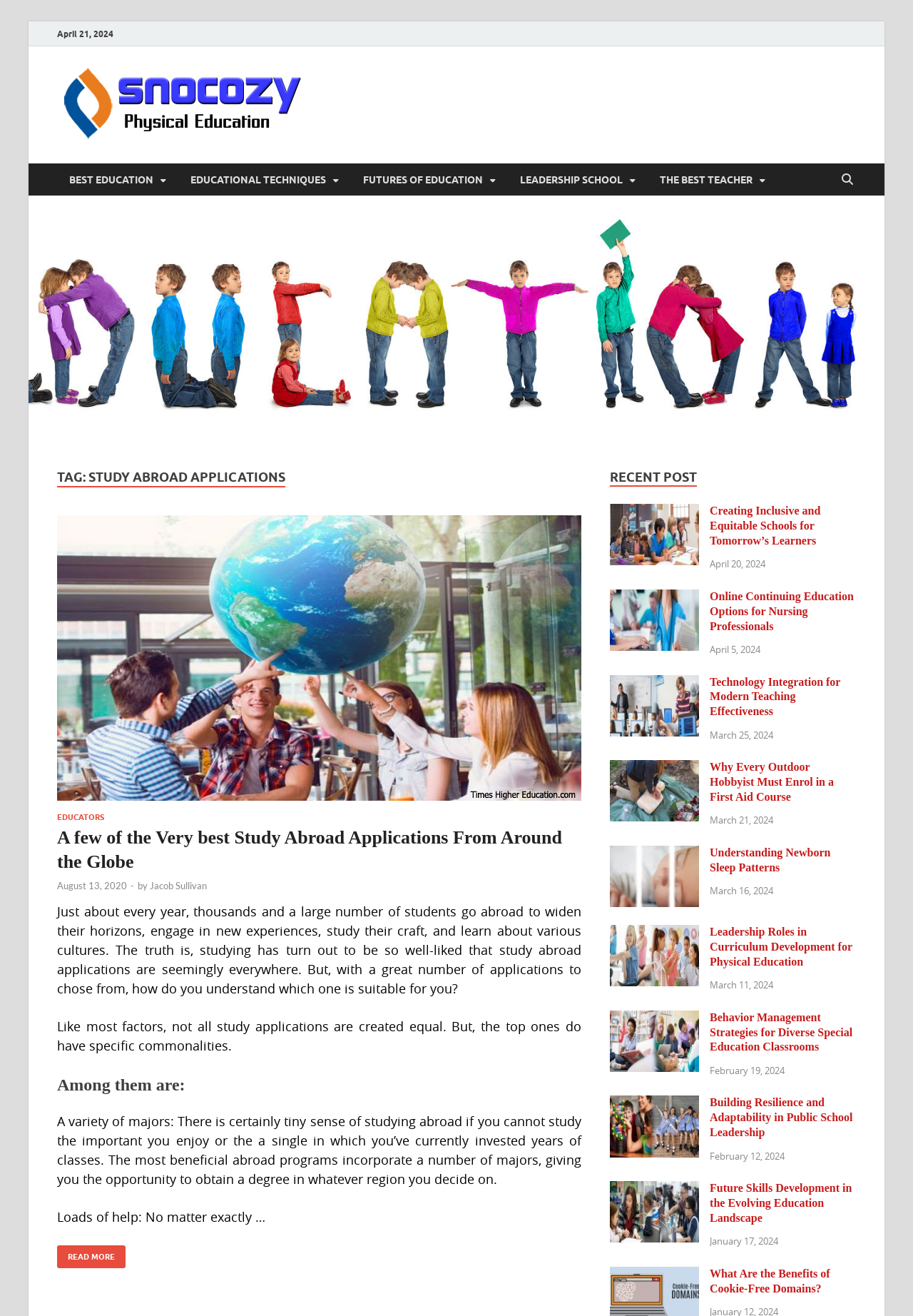Please identify the bounding box coordinates of the region to click in order to complete the given instruction: "click on the 'BEST EDUCATION' link". The coordinates should be four float numbers between 0 and 1, i.e., [left, top, right, bottom].

[0.062, 0.124, 0.195, 0.149]